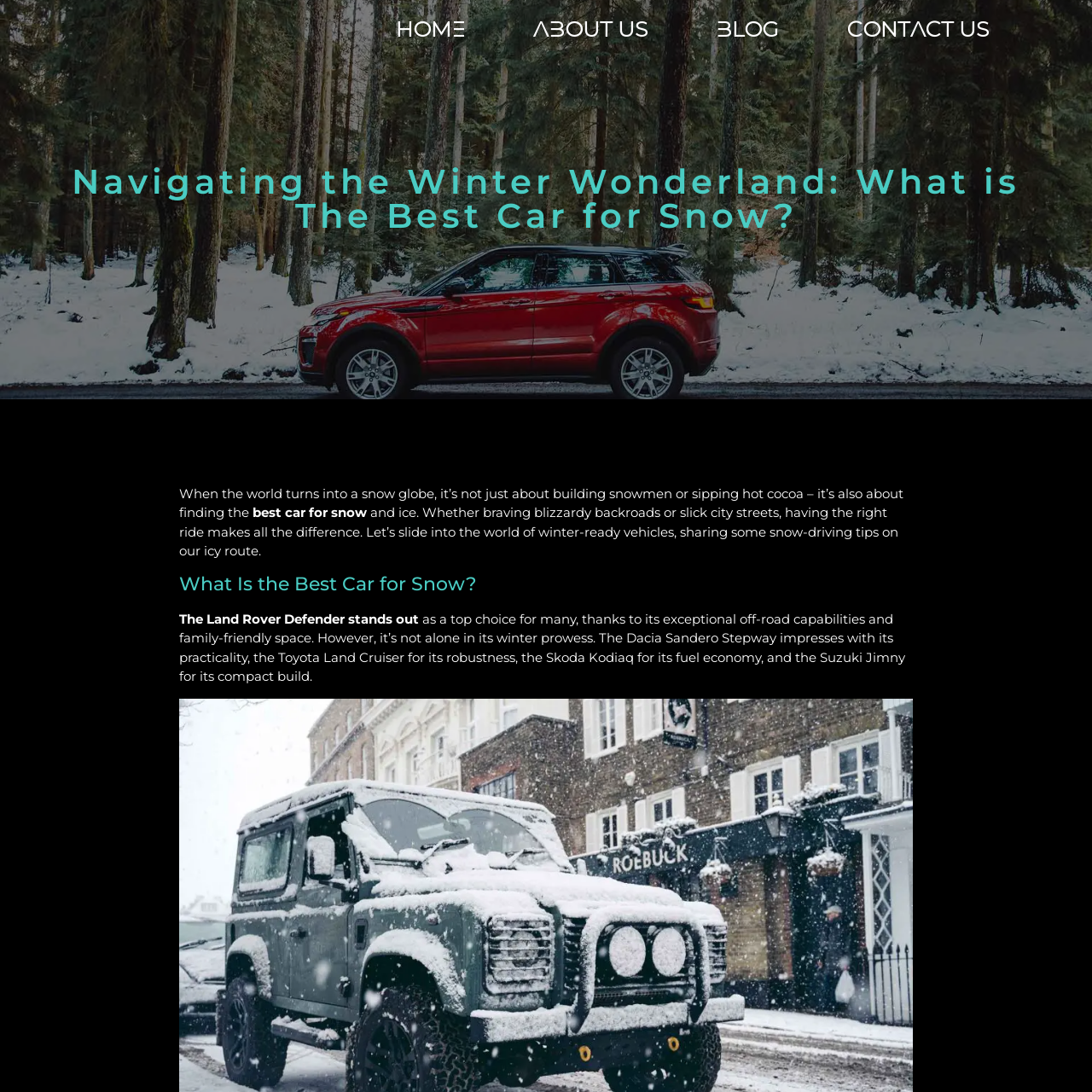What is the topic of the webpage?
Can you offer a detailed and complete answer to this question?

Based on the webpage content, it is clear that the topic is about finding the best car for snow, as indicated by the heading 'Navigating the Winter Wonderland: What is The Best Car for Snow?' and the subsequent discussion about various car models suitable for snowy conditions.